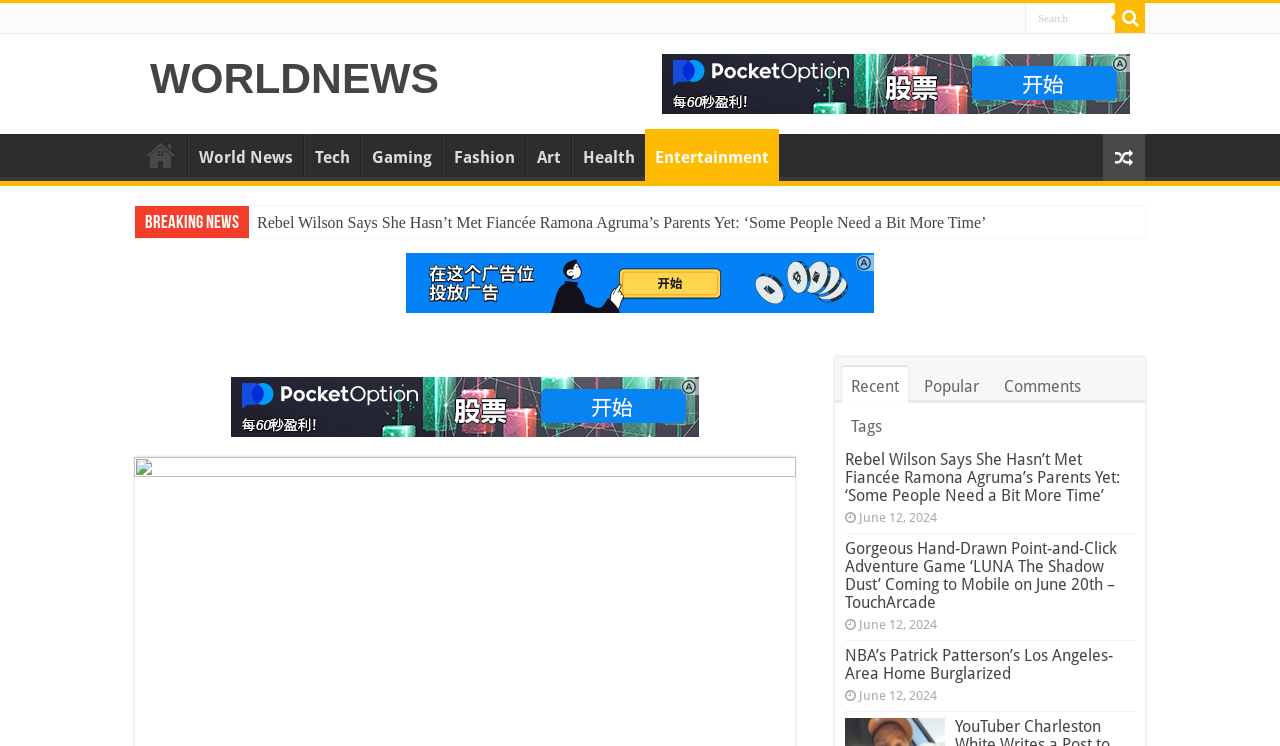What is the category of the article 'Rebel Wilson Says She Hasn’t Met Fiancée Ramona Agruma’s Parents Yet: ‘Some People Need a Bit More Time’'?
Provide a detailed and well-explained answer to the question.

The category of the article can be determined by looking at the links at the top of the webpage, which include 'Home', 'World News', 'Tech', 'Gaming', 'Fashion', 'Art', 'Health', and 'Entertainment'. Since the article is about a celebrity, it is likely to be categorized under 'Entertainment'.